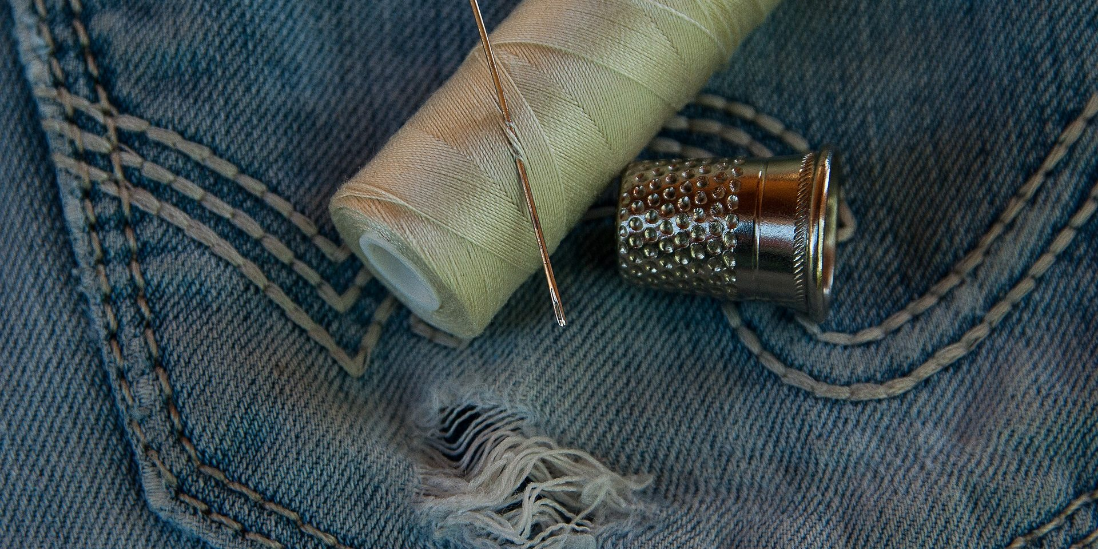What is the material of the thimble?
Using the image as a reference, answer the question with a short word or phrase.

Silver